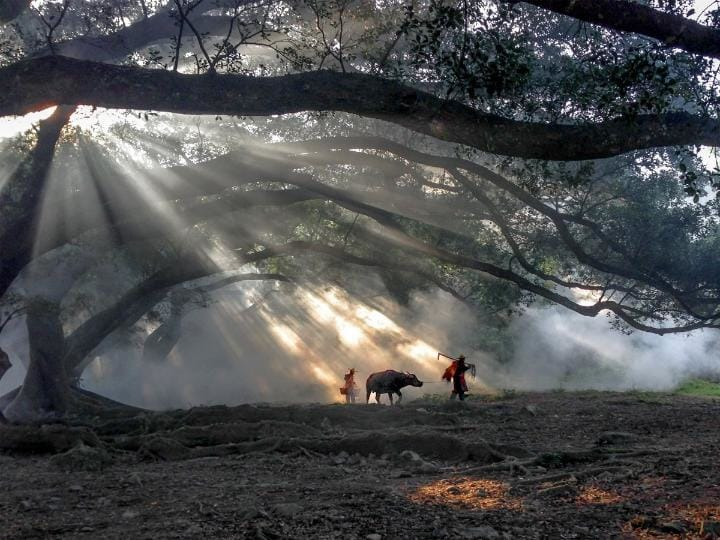Provide an in-depth description of the image.

This captivating image showcases a serene rural scene illuminated by golden rays of sunlight filtering through a canopy of lush, sprawling trees. The beams of light dance gracefully across the foggy landscape, creating an ethereal atmosphere. In the foreground, two individuals dressed in traditional attire are seen guiding a water buffalo along a dirt path, emphasizing the harmony between nature and rural life. The interplay of light and shadow enhances the tranquility of the moment, inviting viewers to appreciate the beauty of everyday life captured through the lens of an iPhone. This image exemplifies the extraordinary photographic capabilities of mobile devices, defying expectations and demonstrating that remarkable images can be taken anytime, anywhere.